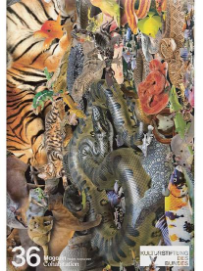Give a thorough explanation of the elements present in the image.

This vibrant and captivating image is the cover of "Magazine 36," part of a collection curated by the Cultural Foundation. The artwork features a striking collage of various animals, including a tiger, snakes, and other colorful wildlife intricately layered against a backdrop of flora and other elements of nature. The dynamic arrangement highlights the biodiversity and beauty of the natural world, inviting viewers to delve into themes of ecology and conservation. Prominently displayed at the bottom is the magazine's number "36," underscoring its place within a series dedicated to highlighting impactful and thought-provoking content related to nature and humanity.